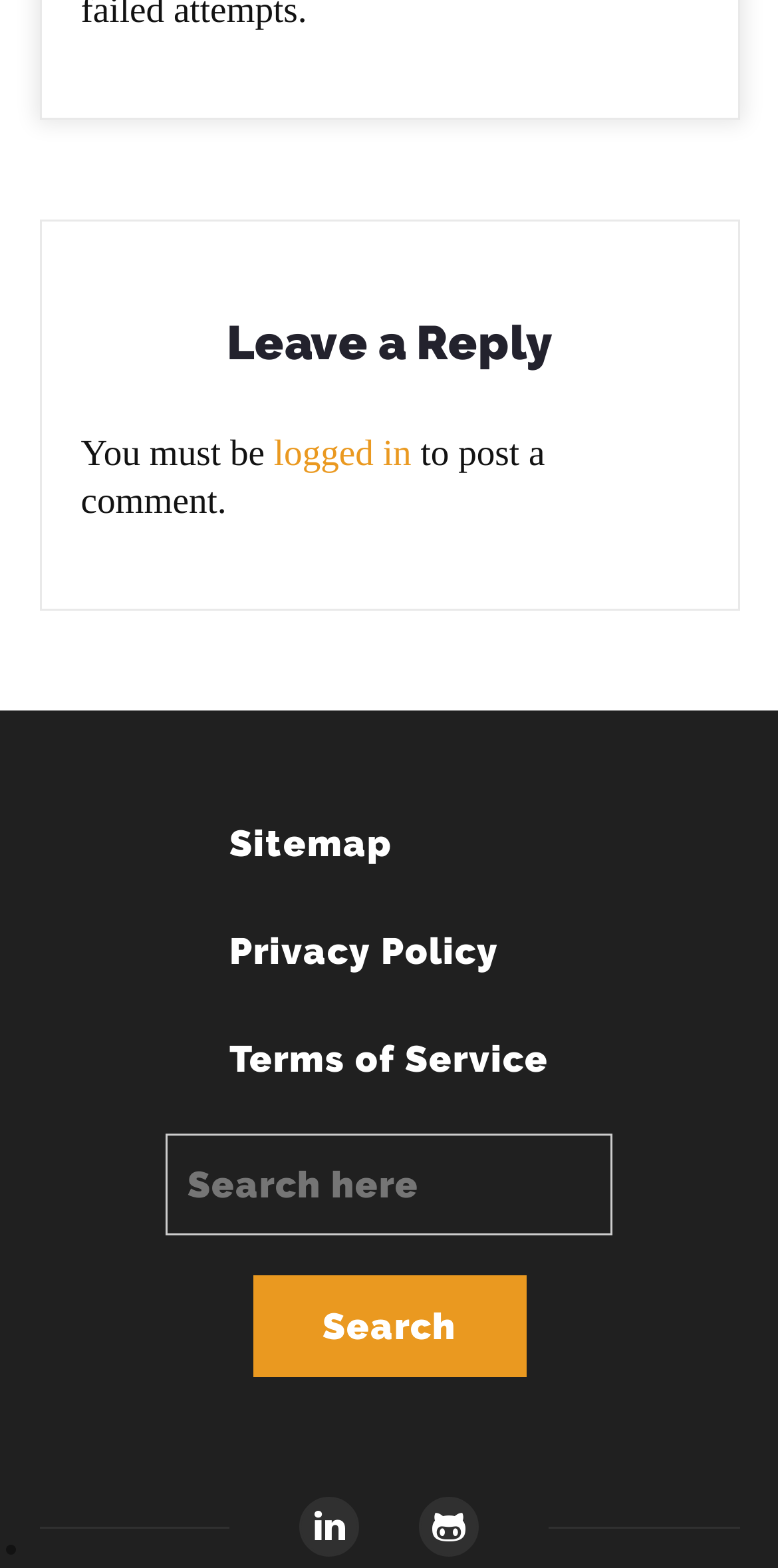Please find the bounding box coordinates of the element that needs to be clicked to perform the following instruction: "Leave a reply". The bounding box coordinates should be four float numbers between 0 and 1, represented as [left, top, right, bottom].

[0.104, 0.197, 0.896, 0.244]